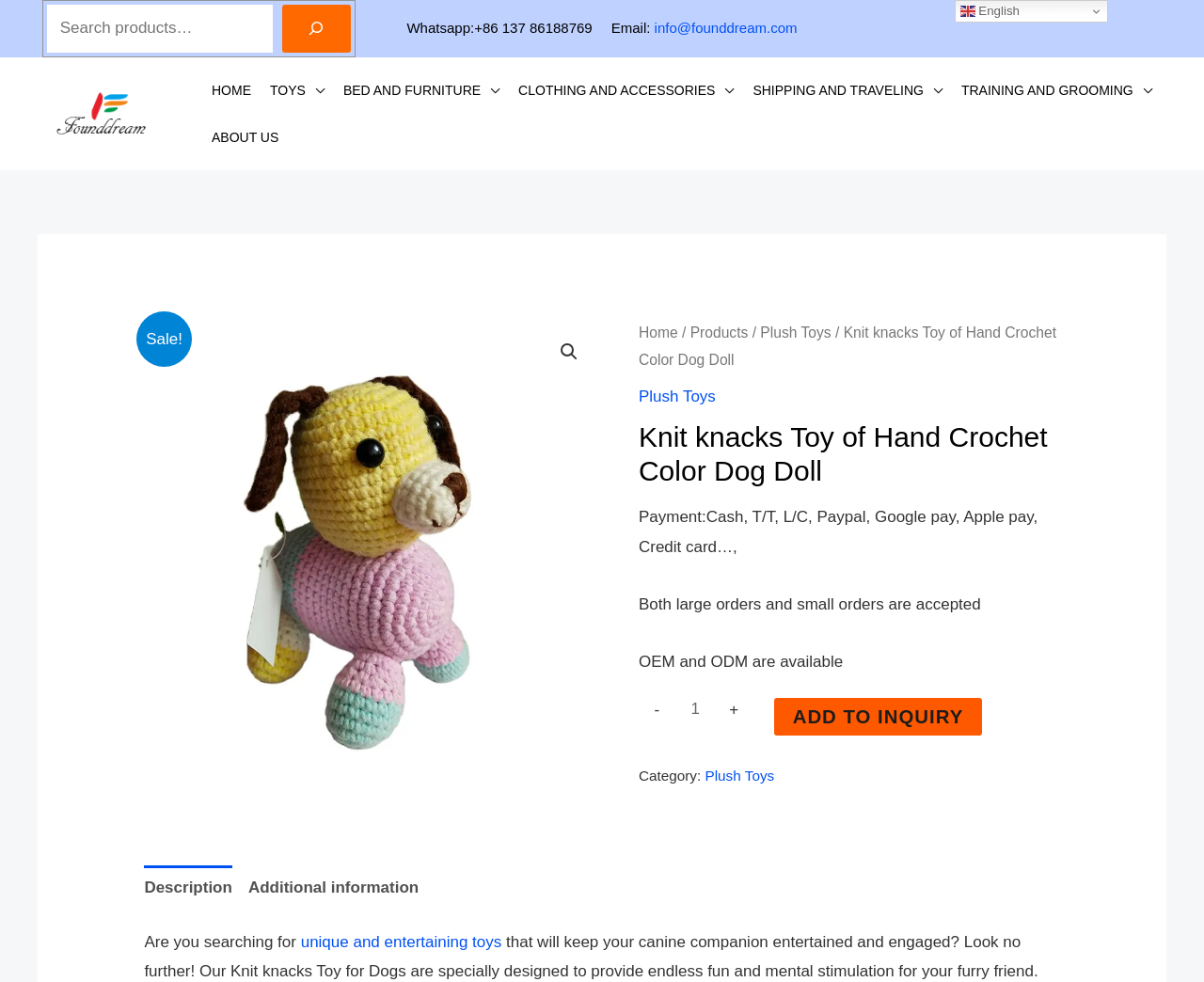Specify the bounding box coordinates of the region I need to click to perform the following instruction: "Add product to inquiry". The coordinates must be four float numbers in the range of 0 to 1, i.e., [left, top, right, bottom].

[0.643, 0.711, 0.816, 0.749]